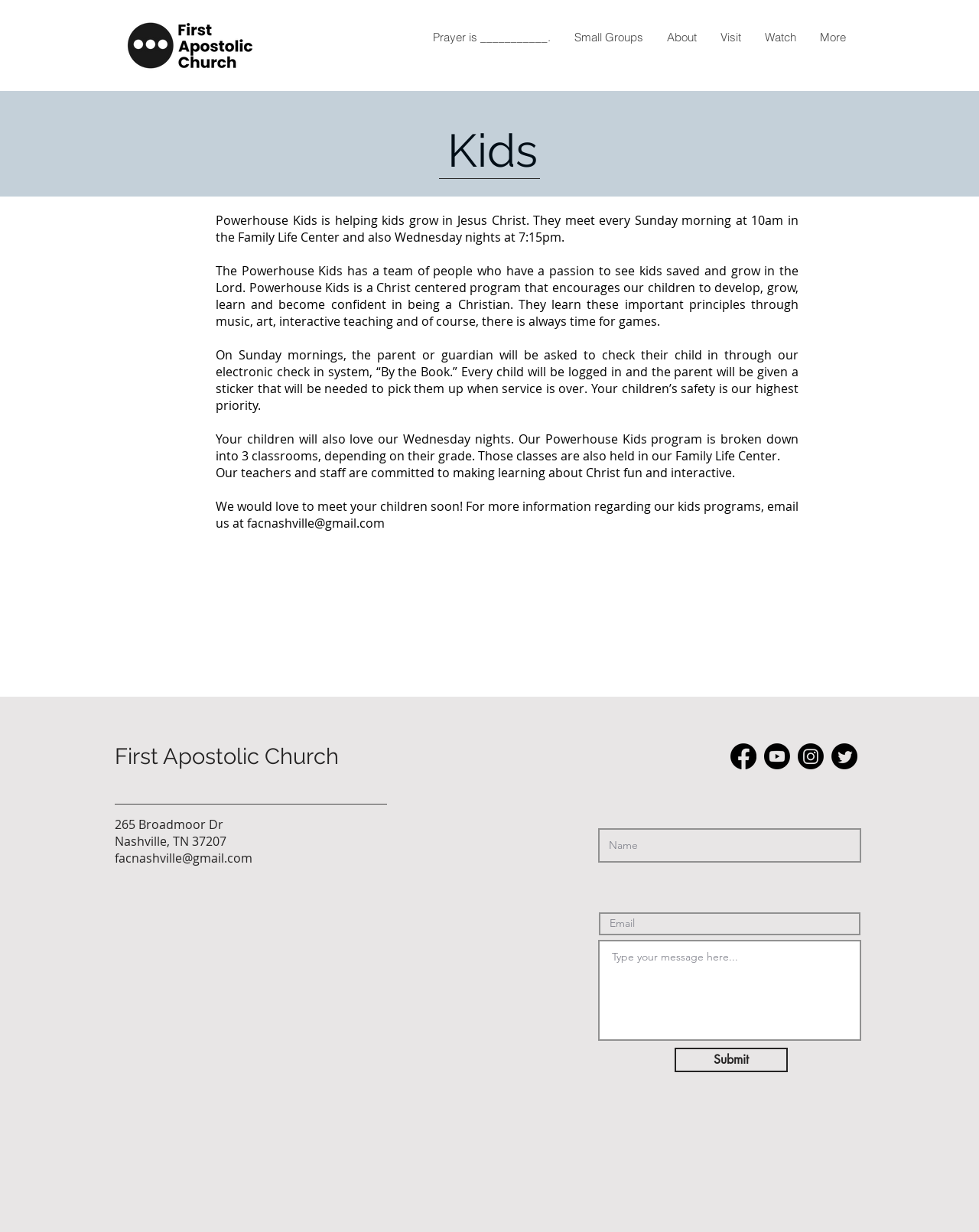Give a short answer using one word or phrase for the question:
What is the name of the church?

First Apostolic Church